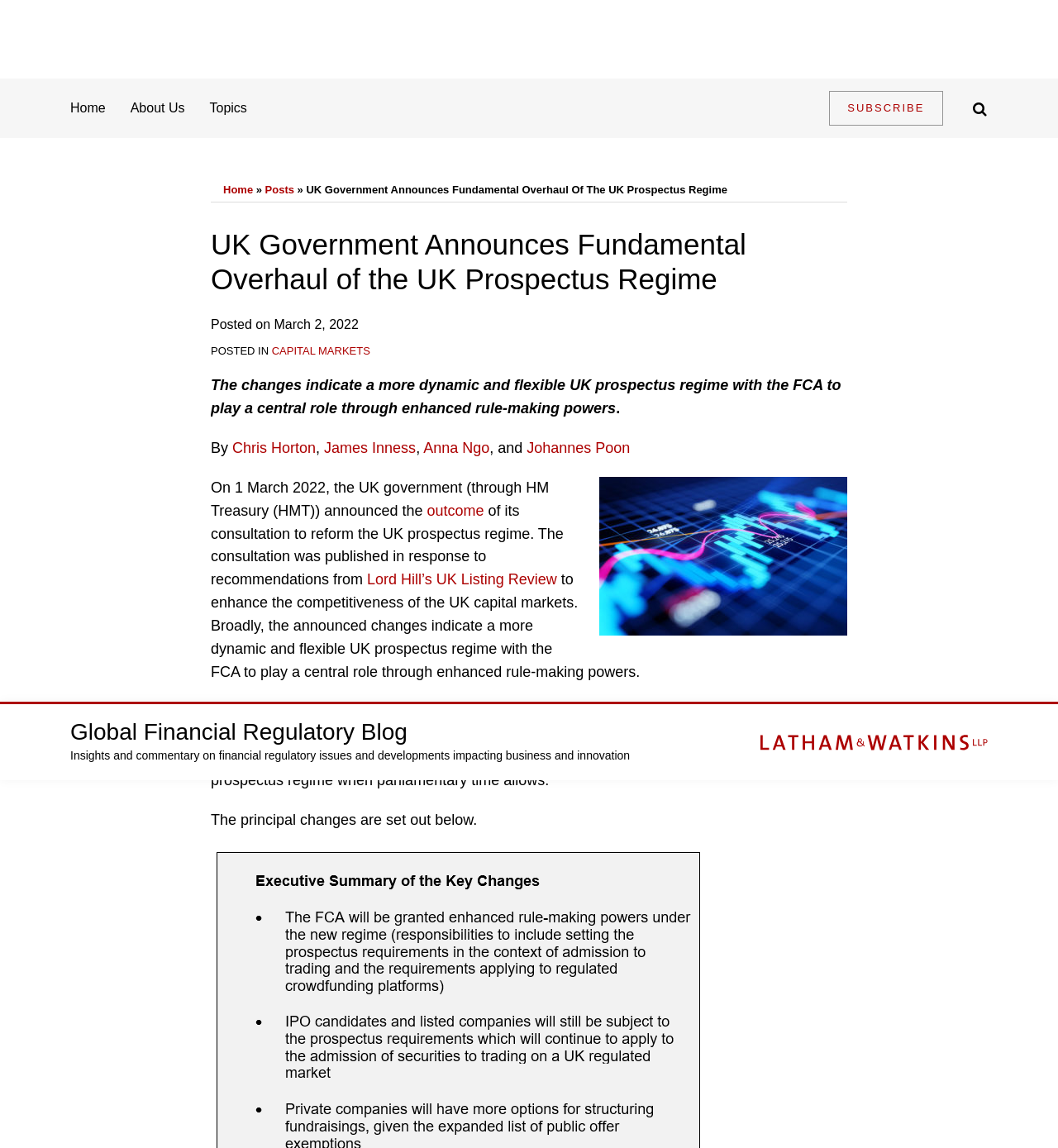Show the bounding box coordinates for the HTML element described as: "Home".

[0.633, 0.035, 0.665, 0.053]